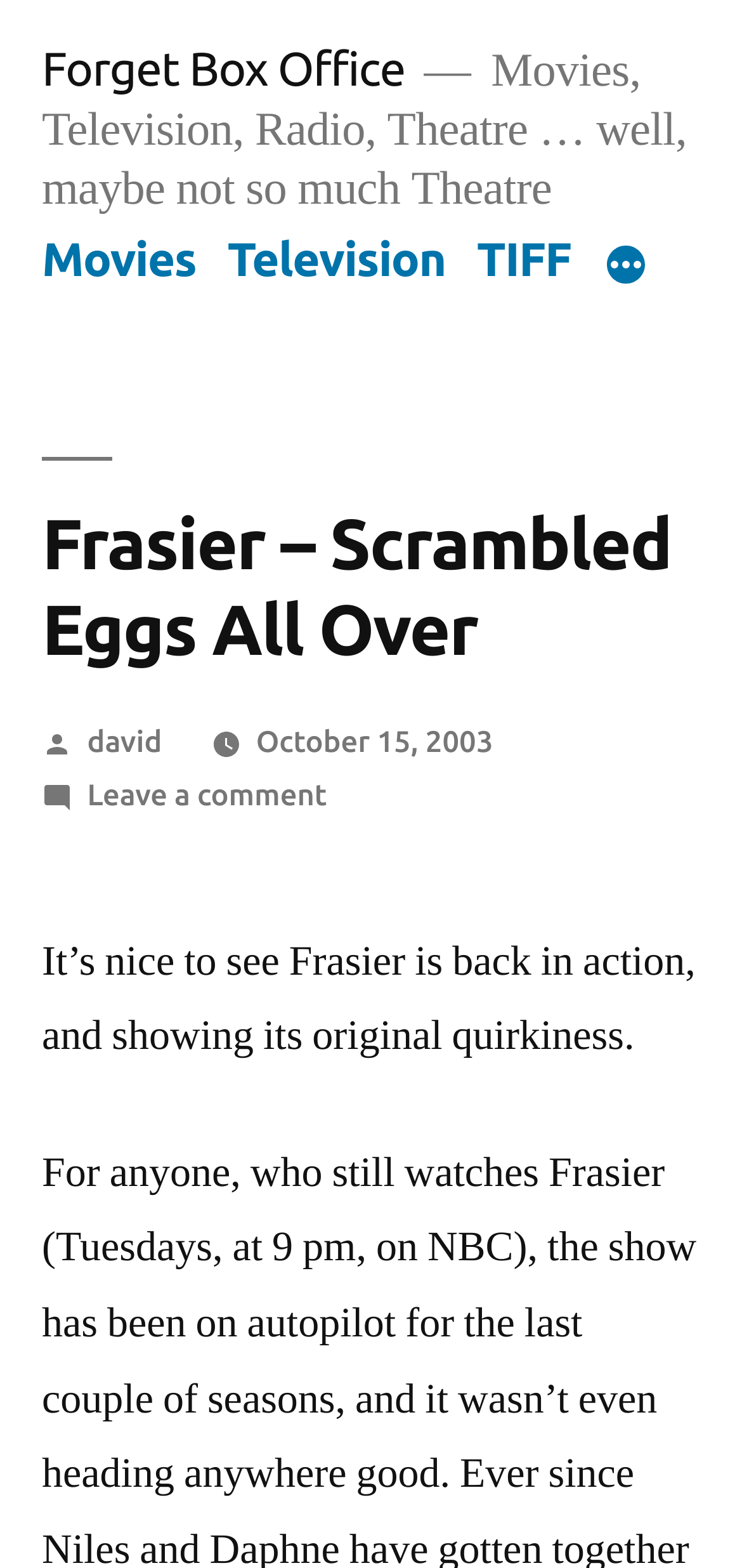Please give the bounding box coordinates of the area that should be clicked to fulfill the following instruction: "Click on More". The coordinates should be in the format of four float numbers from 0 to 1, i.e., [left, top, right, bottom].

[0.812, 0.156, 0.873, 0.185]